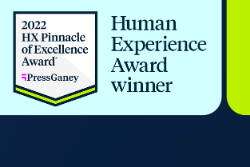Offer a detailed explanation of what is happening in the image.

The image features a badge or award emblem for the "2022 HX Pinnacle of Excellence Award," presented by Press Ganey. The design includes a prominent graphic element highlighting the text "Human Experience Award winner," emphasizing recognition for outstanding performance in enhancing patient experiences. The award accentuates a commitment to excellence in healthcare service, aiming to inspire trust and confidence among patients and their families. The layout is modern, with a blend of striking colors that denote professionalism and quality recognition in the healthcare sector.